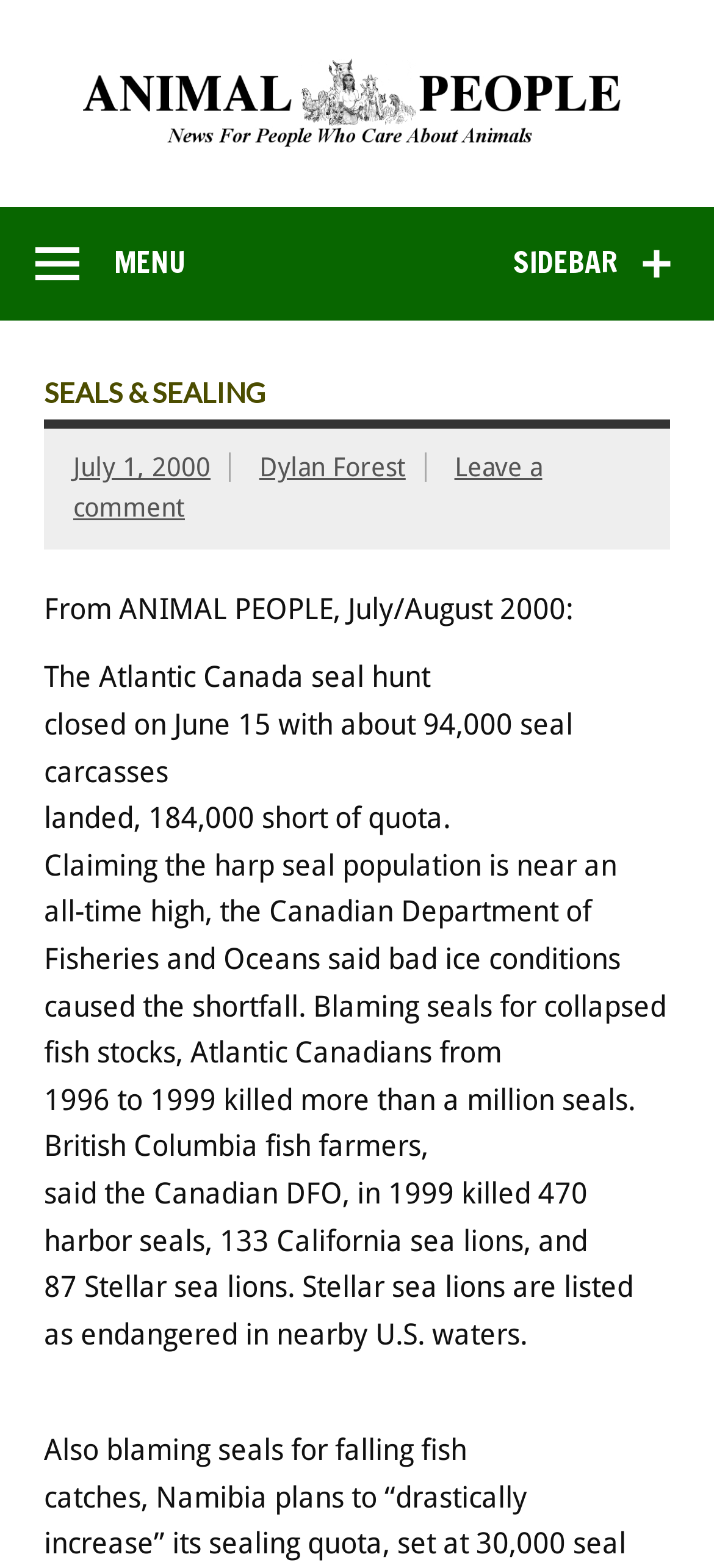Provide a brief response to the question using a single word or phrase: 
How many Stellar sea lions were killed in 1999?

87